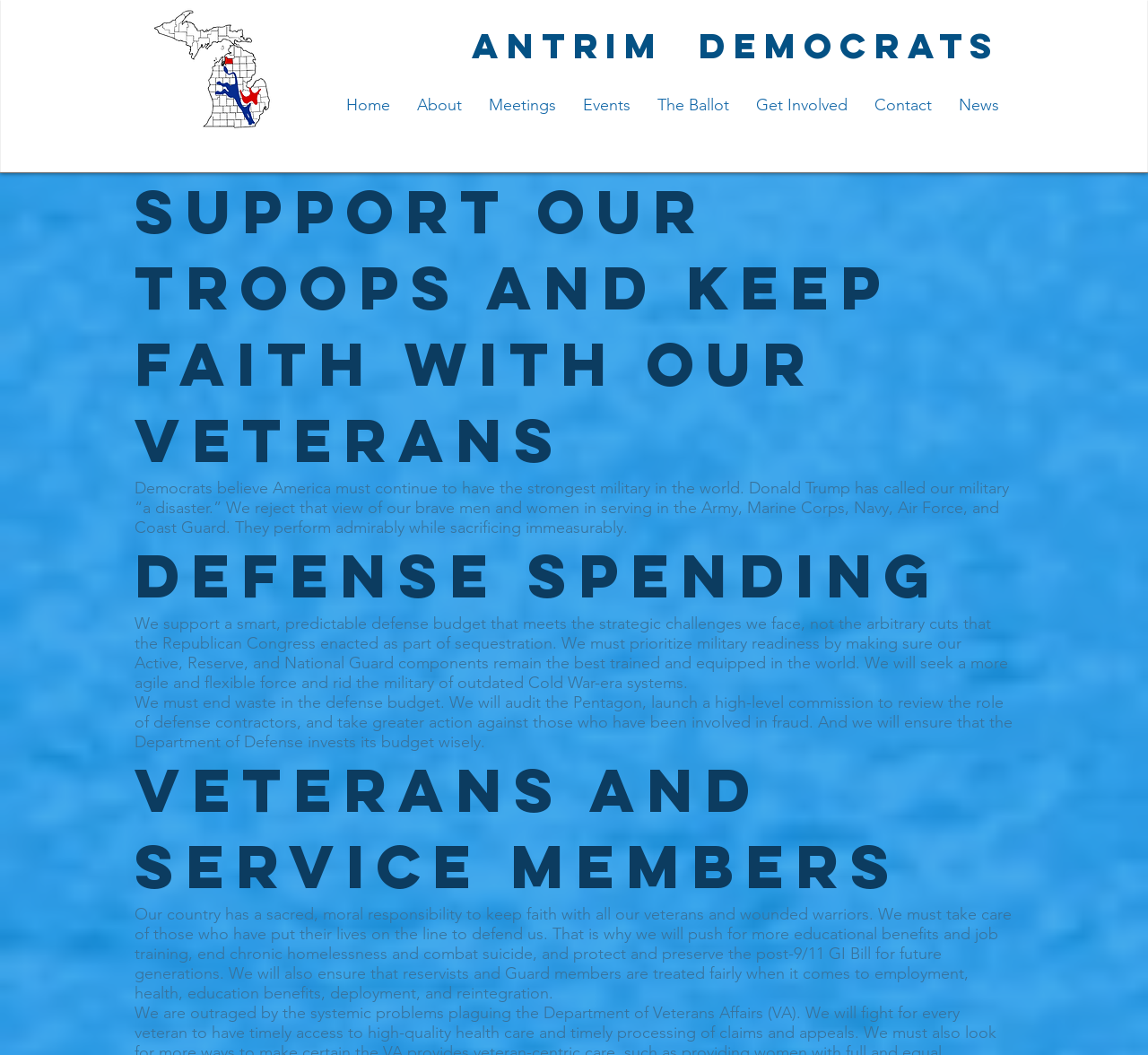How many navigation links are there?
Based on the visual content, answer with a single word or a brief phrase.

8